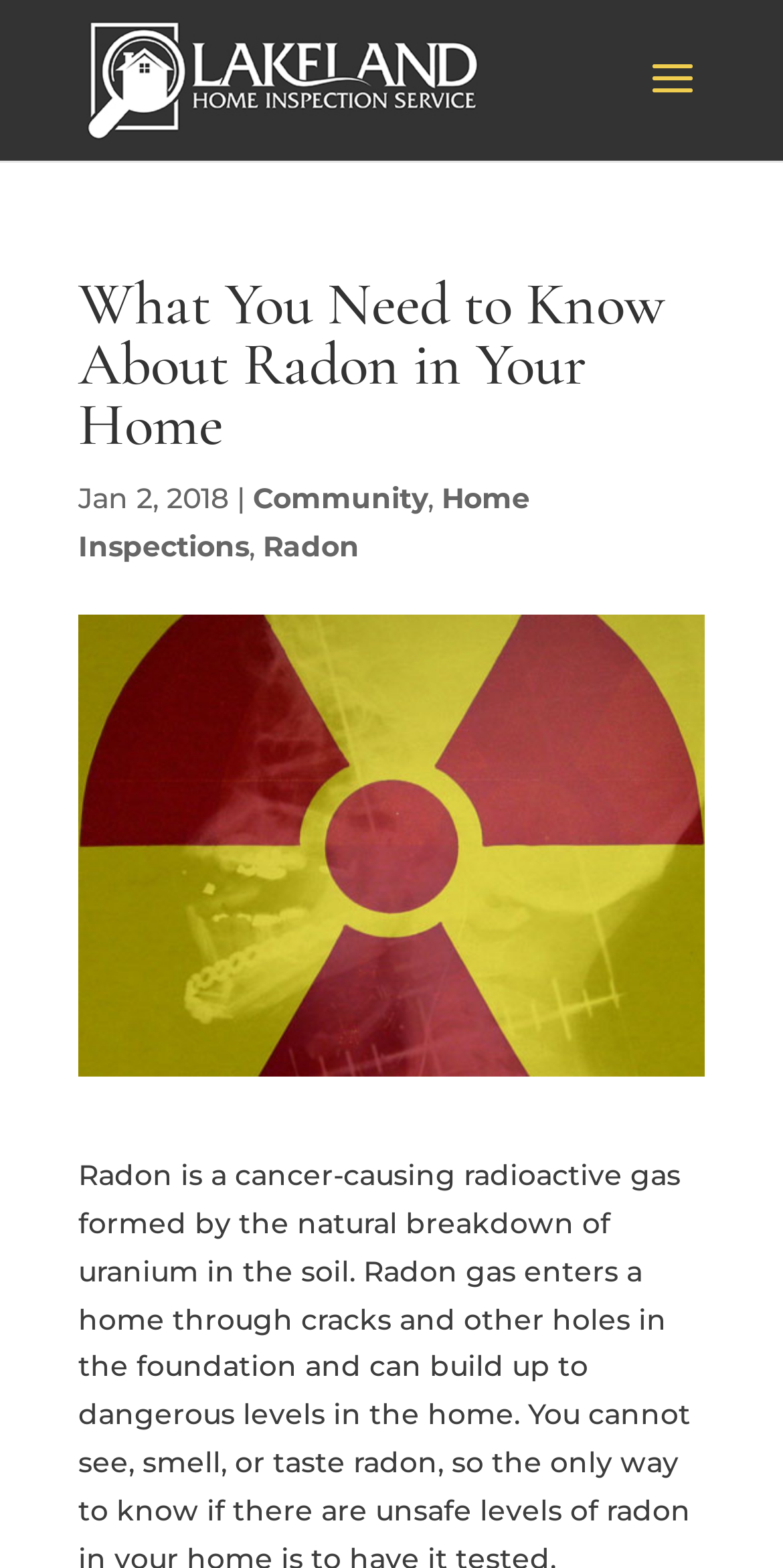Identify the bounding box for the UI element specified in this description: "Radon". The coordinates must be four float numbers between 0 and 1, formatted as [left, top, right, bottom].

[0.336, 0.337, 0.459, 0.36]